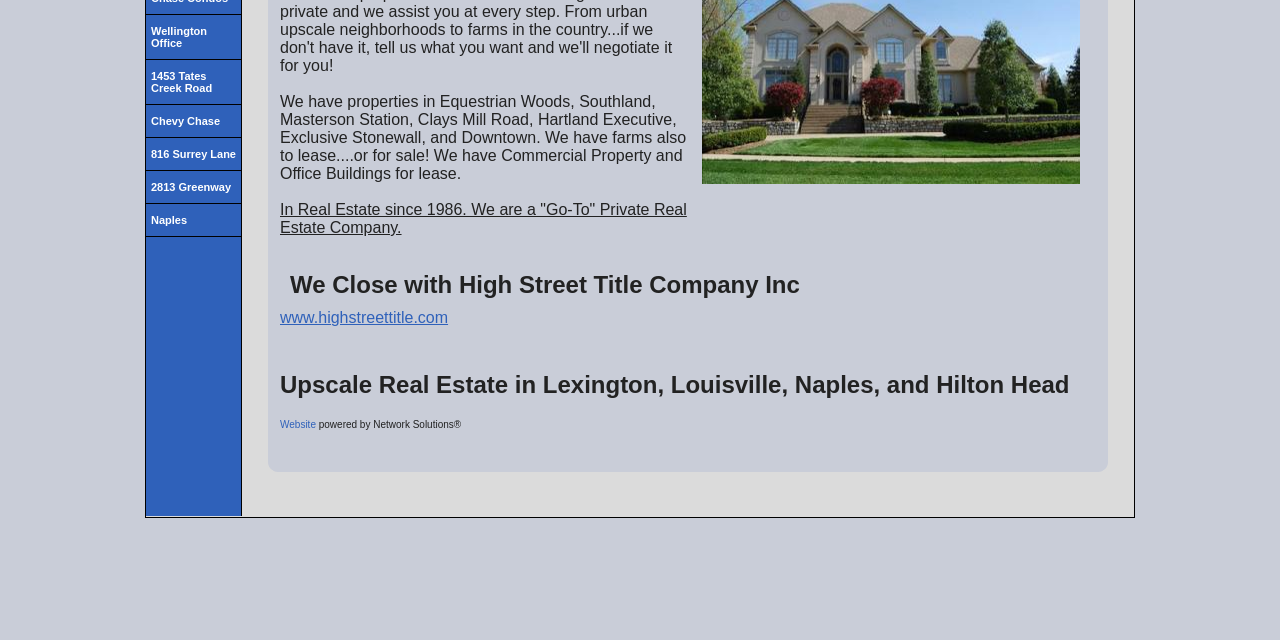Specify the bounding box coordinates (top-left x, top-left y, bottom-right x, bottom-right y) of the UI element in the screenshot that matches this description: Follow us on: Instagram

None